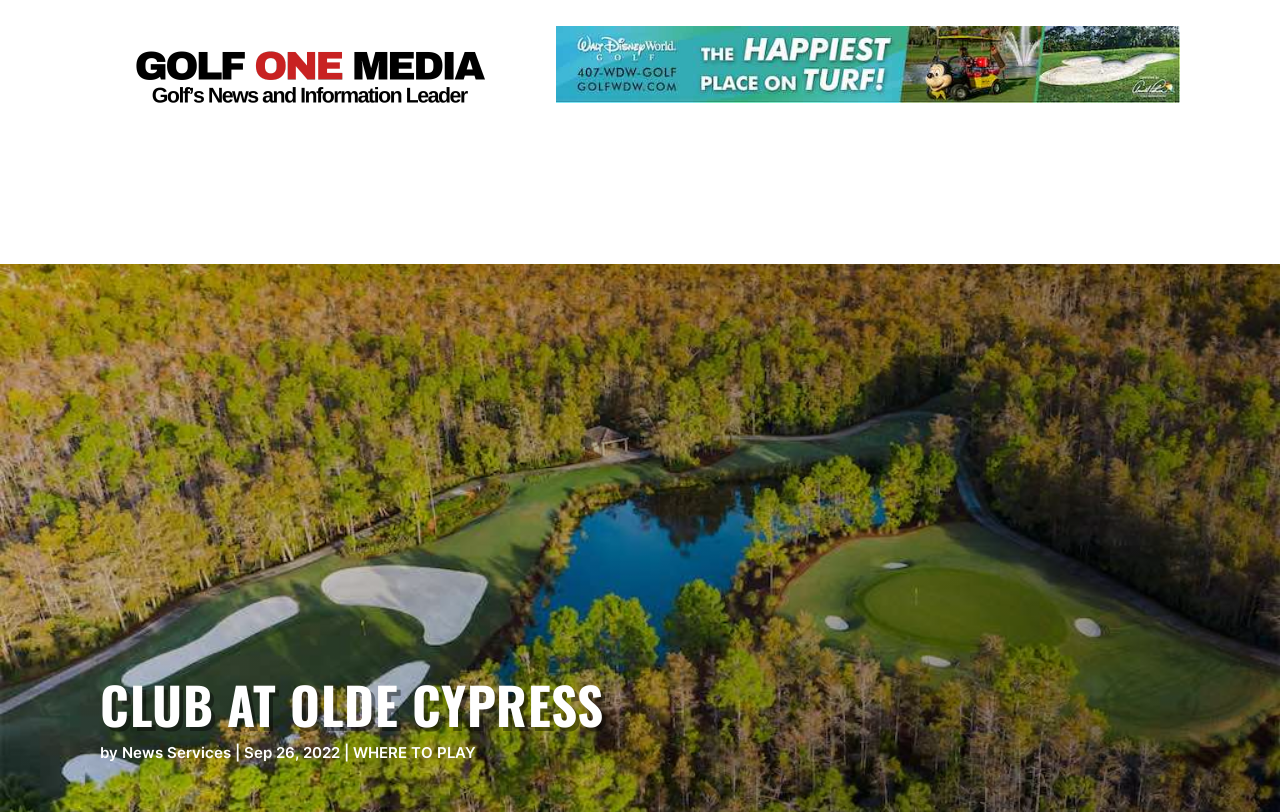Can you pinpoint the bounding box coordinates for the clickable element required for this instruction: "View News Services"? The coordinates should be four float numbers between 0 and 1, i.e., [left, top, right, bottom].

[0.095, 0.916, 0.18, 0.939]